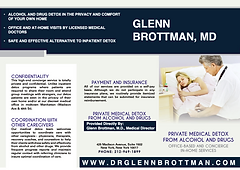What is the primary focus of Dr. Brottman's services?
Refer to the image and give a detailed answer to the query.

The brochure highlights Dr. Brottman's services in detoxification, specifically mentioning alcohol and drug detox, which suggests that his primary focus is on treating addiction.